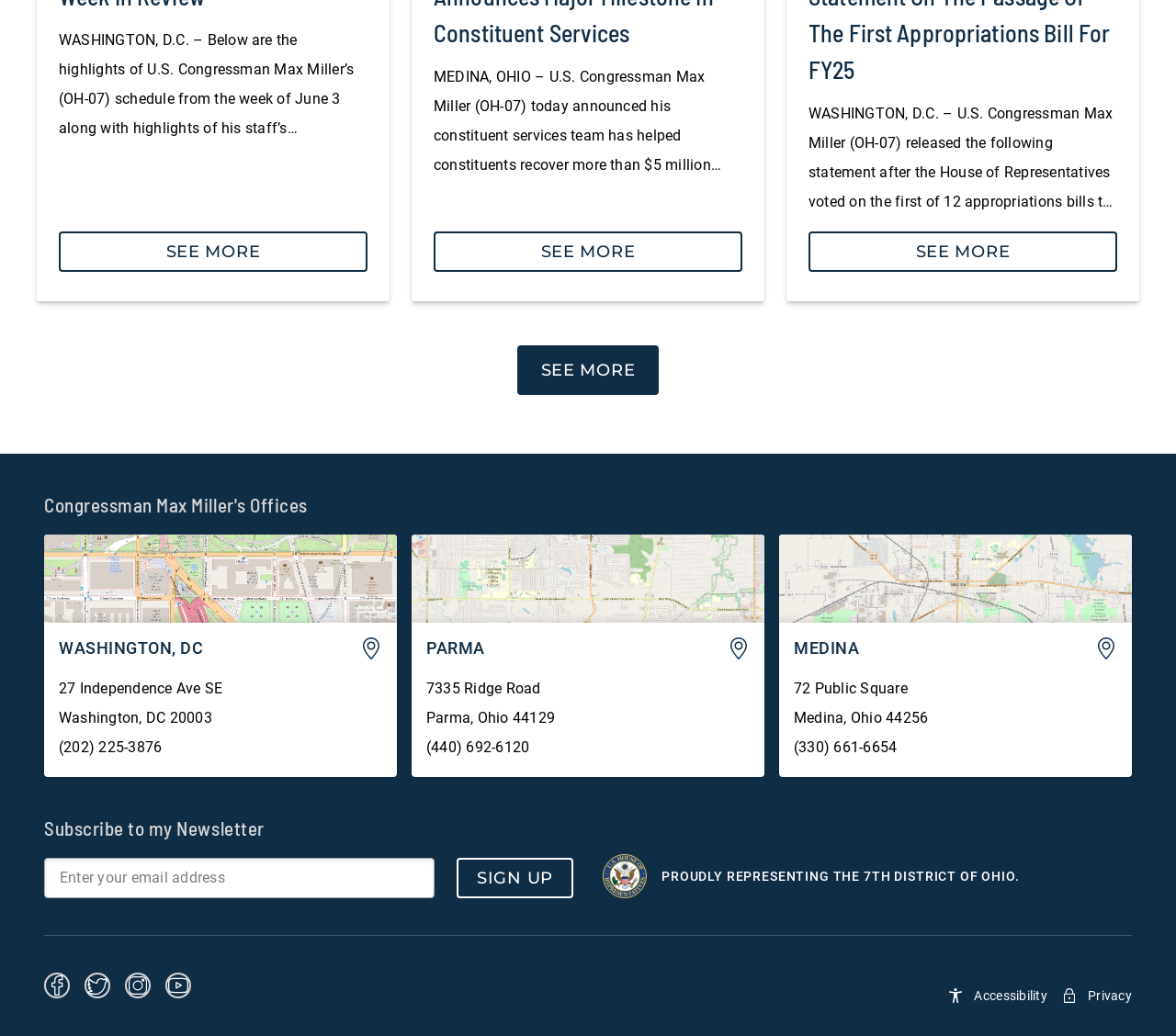Determine the bounding box coordinates of the clickable element to achieve the following action: 'Click the 'SIGN UP' button to complete the subscription'. Provide the coordinates as four float values between 0 and 1, formatted as [left, top, right, bottom].

[0.388, 0.828, 0.488, 0.867]